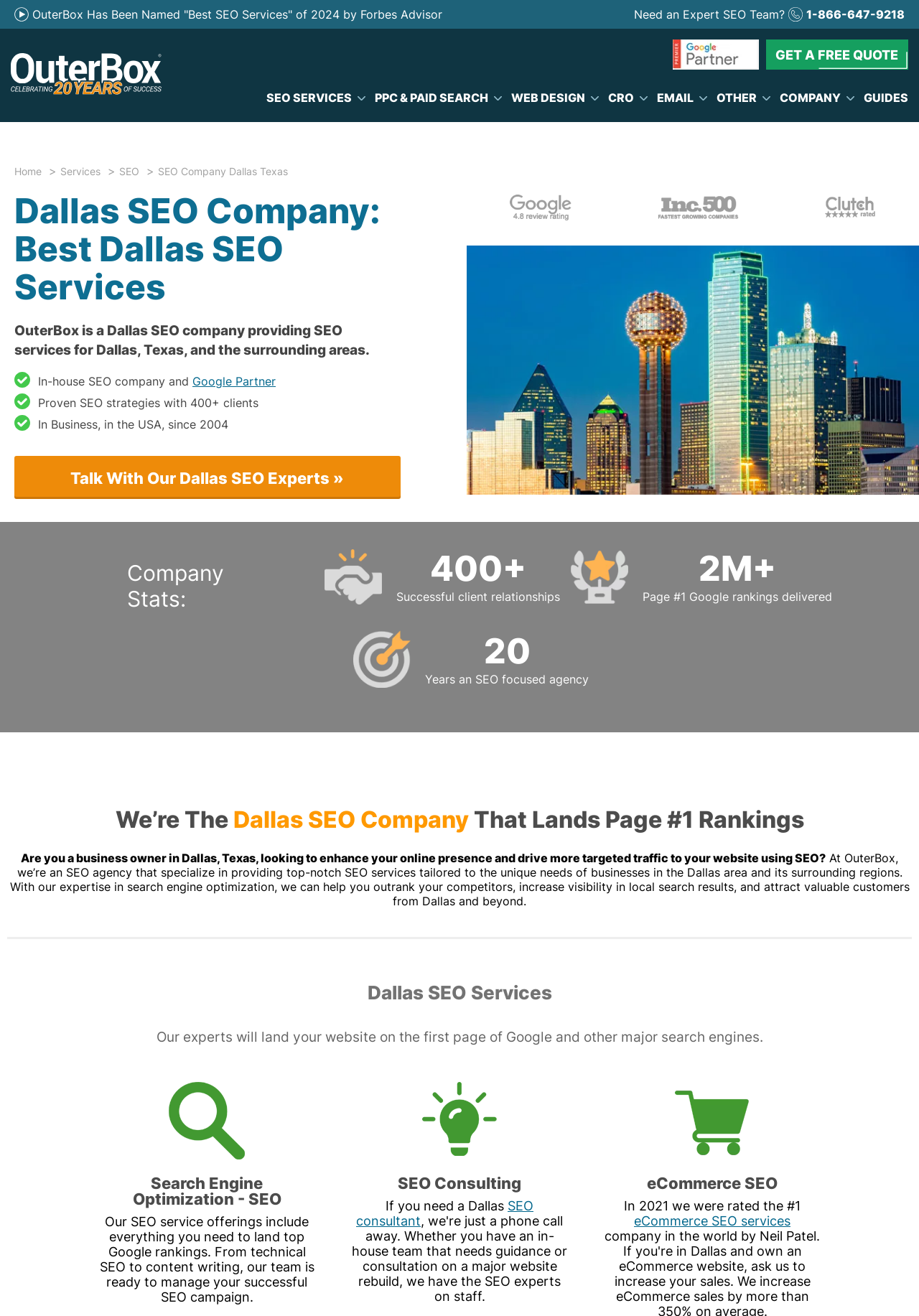How many clients has the company served?
With the help of the image, please provide a detailed response to the question.

I found the number of clients served by the company by looking at the image 'Clients' and the corresponding text '400+' which indicates that the company has served more than 400 clients.